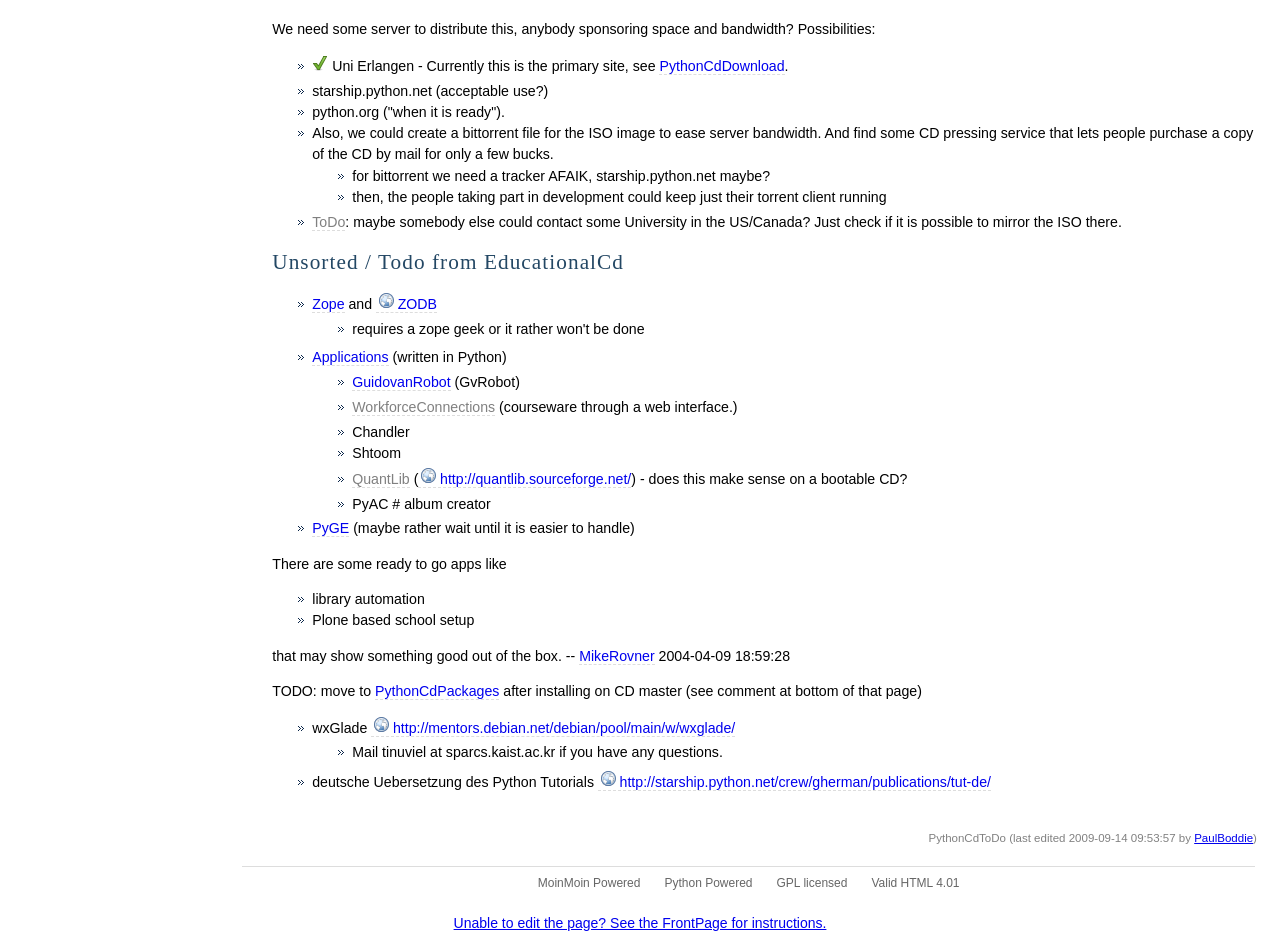Highlight the bounding box of the UI element that corresponds to this description: "Valid HTML 4.01".

[0.681, 0.938, 0.75, 0.953]